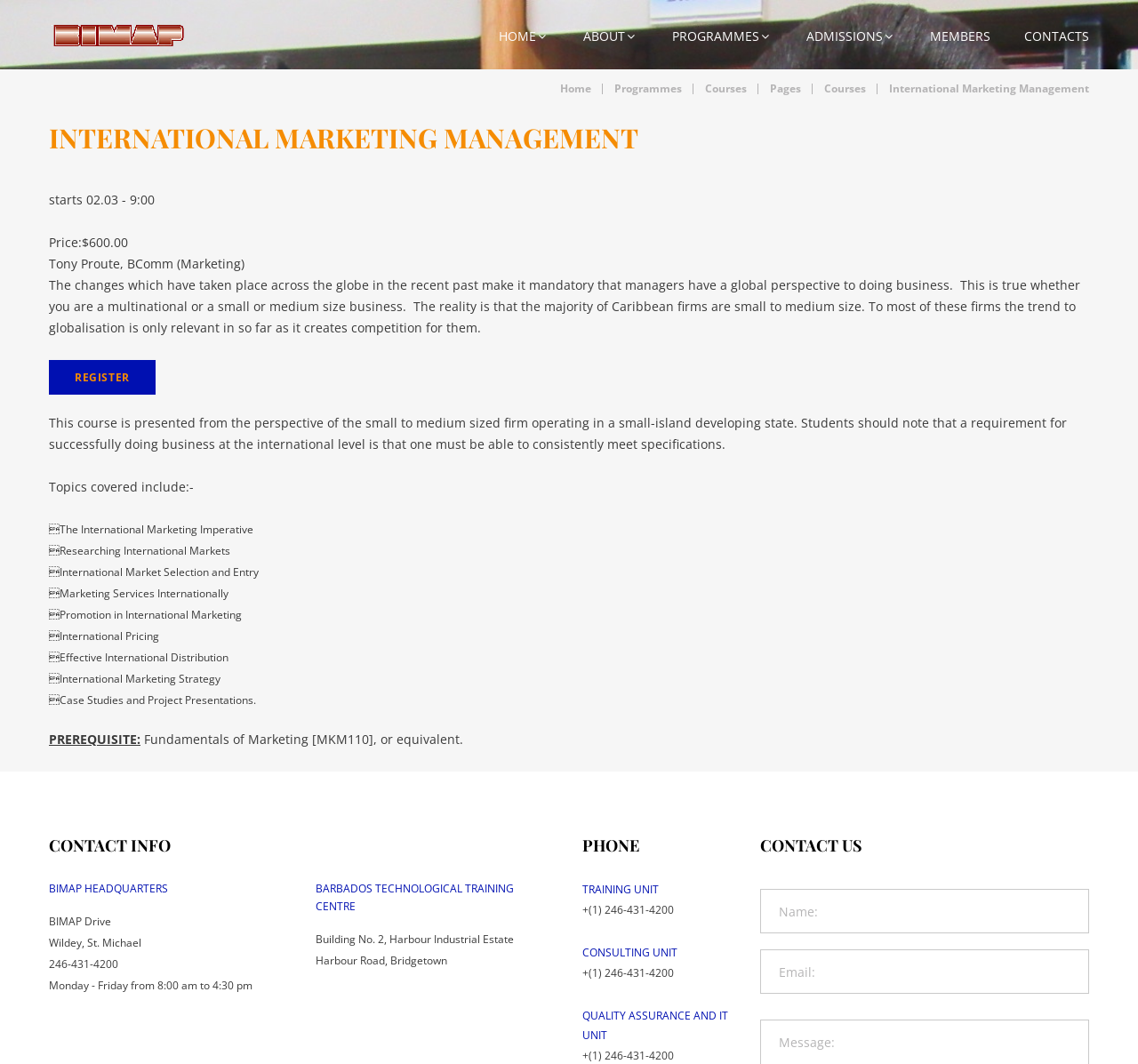Answer the following in one word or a short phrase: 
What is the price of the course?

$600.00